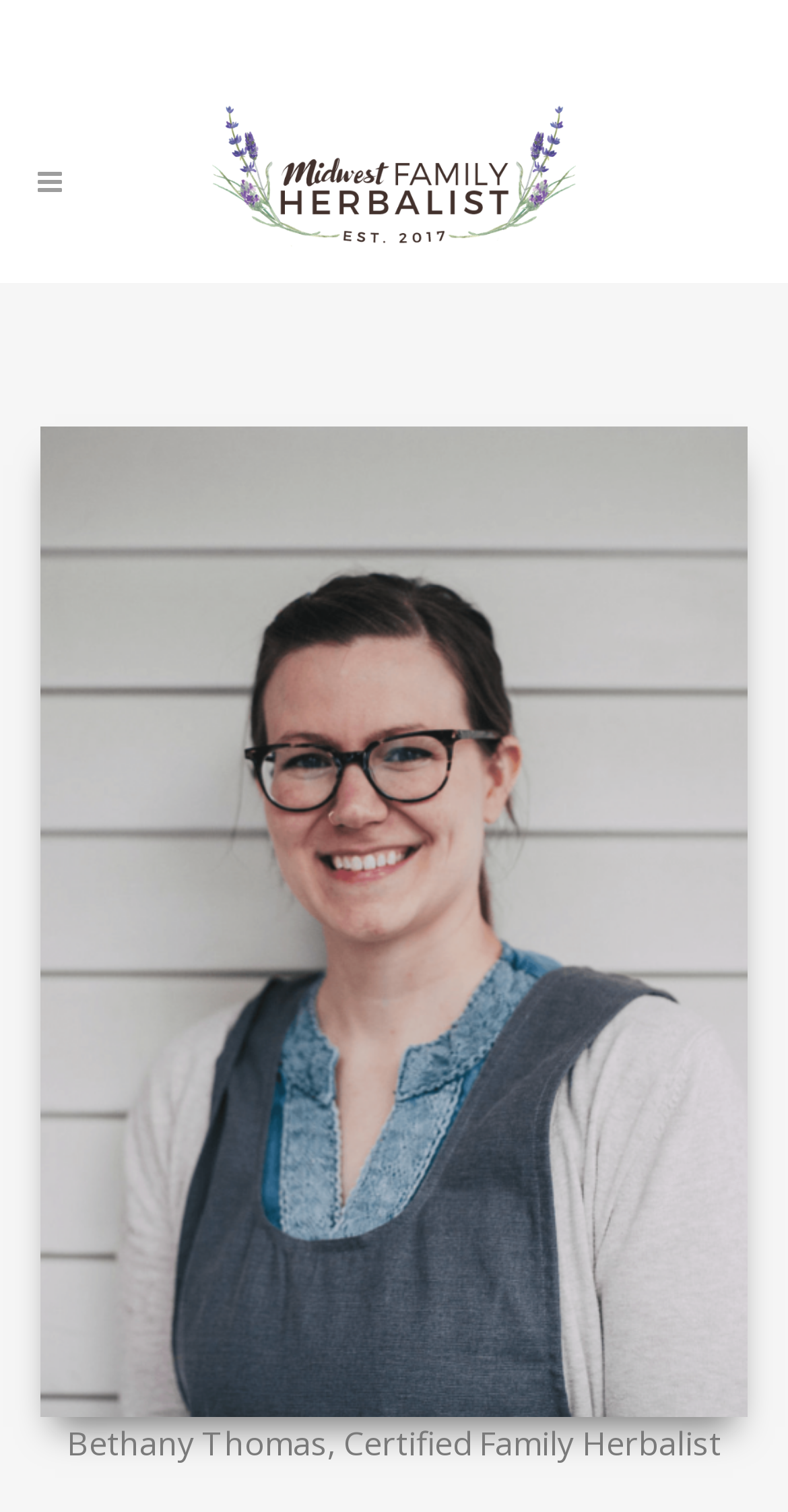Using the given element description, provide the bounding box coordinates (top-left x, top-left y, bottom-right x, bottom-right y) for the corresponding UI element in the screenshot: alt="Logo"

[0.269, 0.067, 0.731, 0.174]